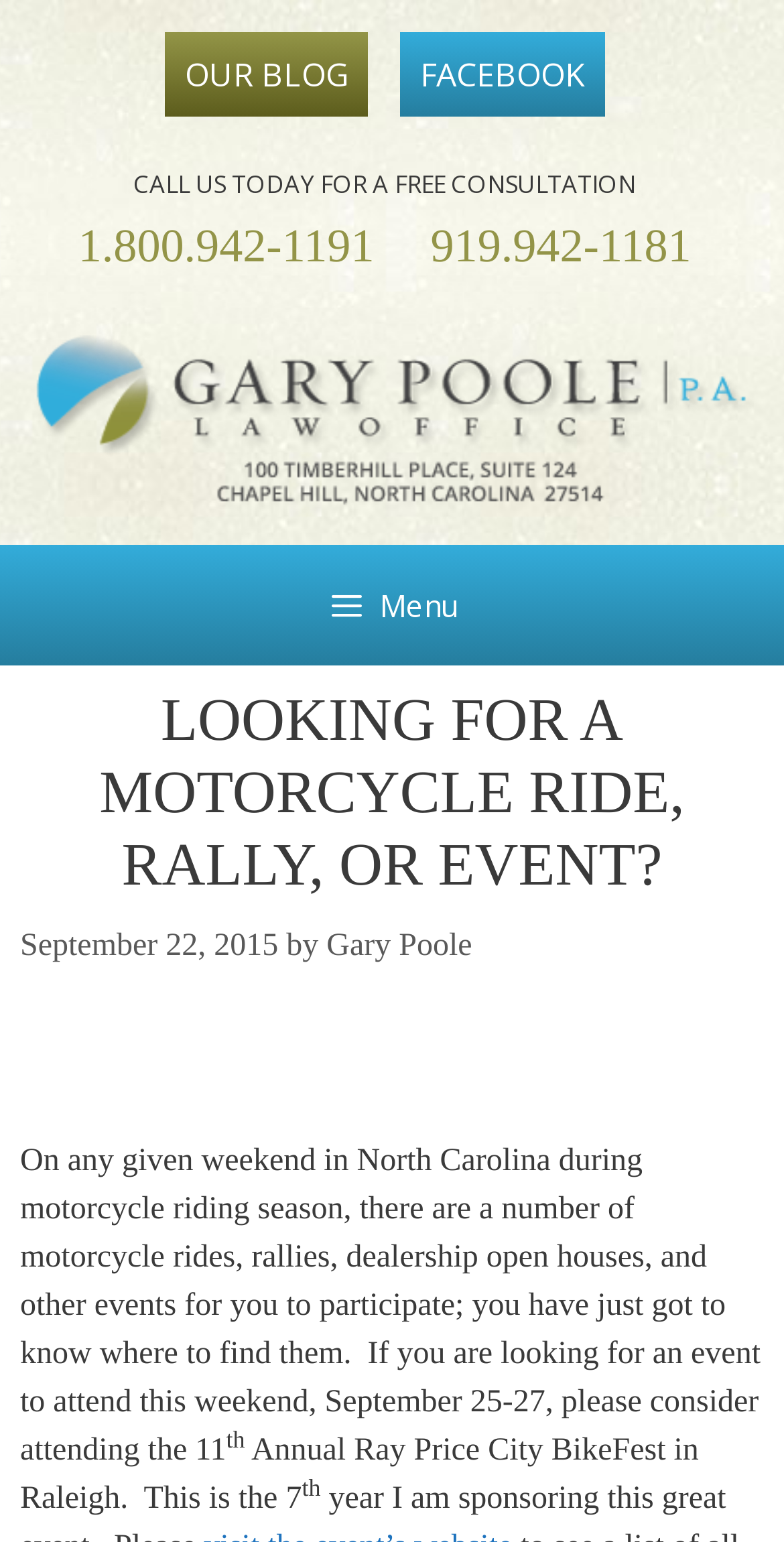What is the name of the law office?
Using the image as a reference, answer the question with a short word or phrase.

Gary Poole Law Office